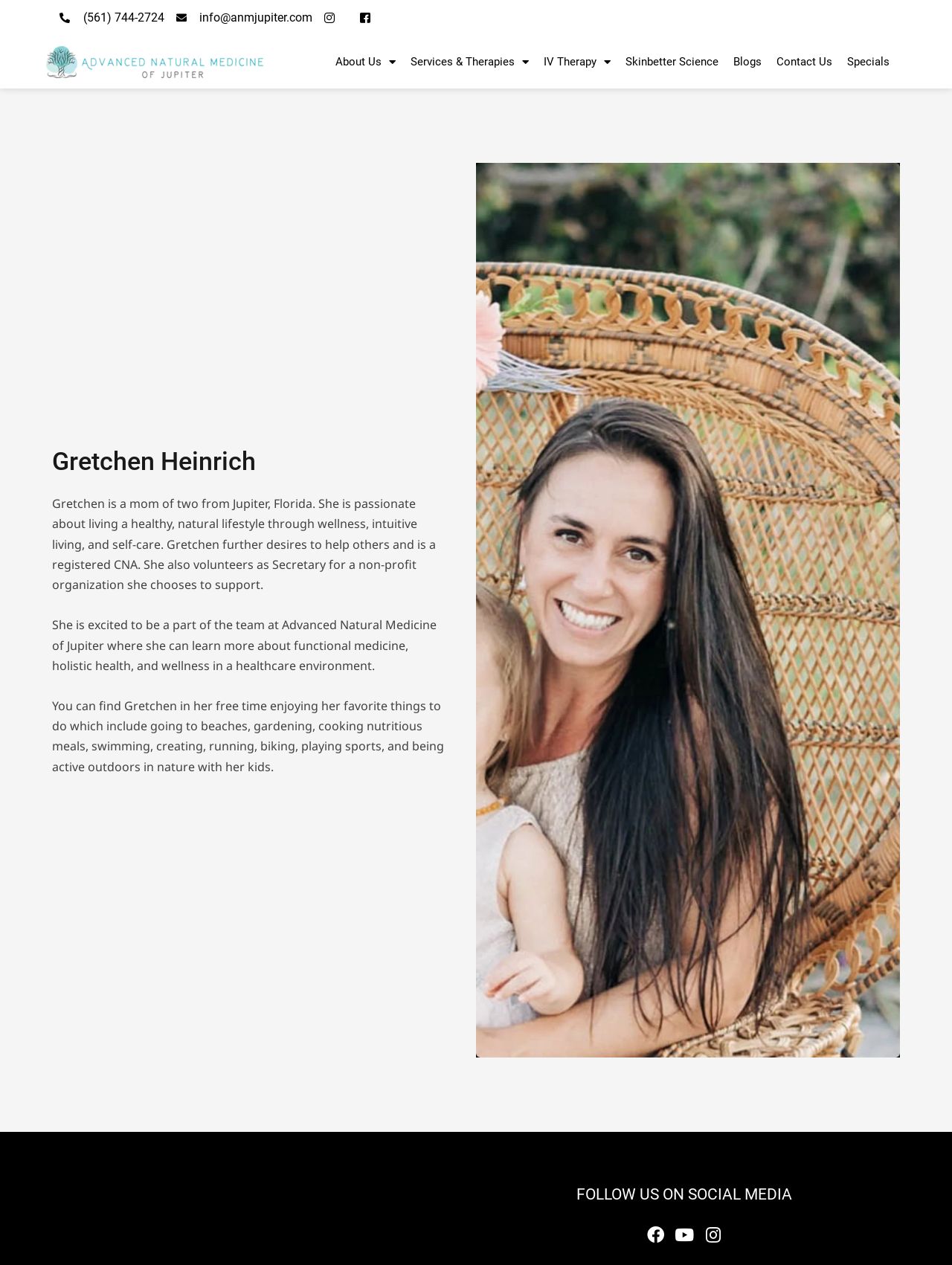Identify the bounding box of the UI element that matches this description: "alt="Advanced Natural Medicine Jupiter"".

[0.048, 0.036, 0.282, 0.062]